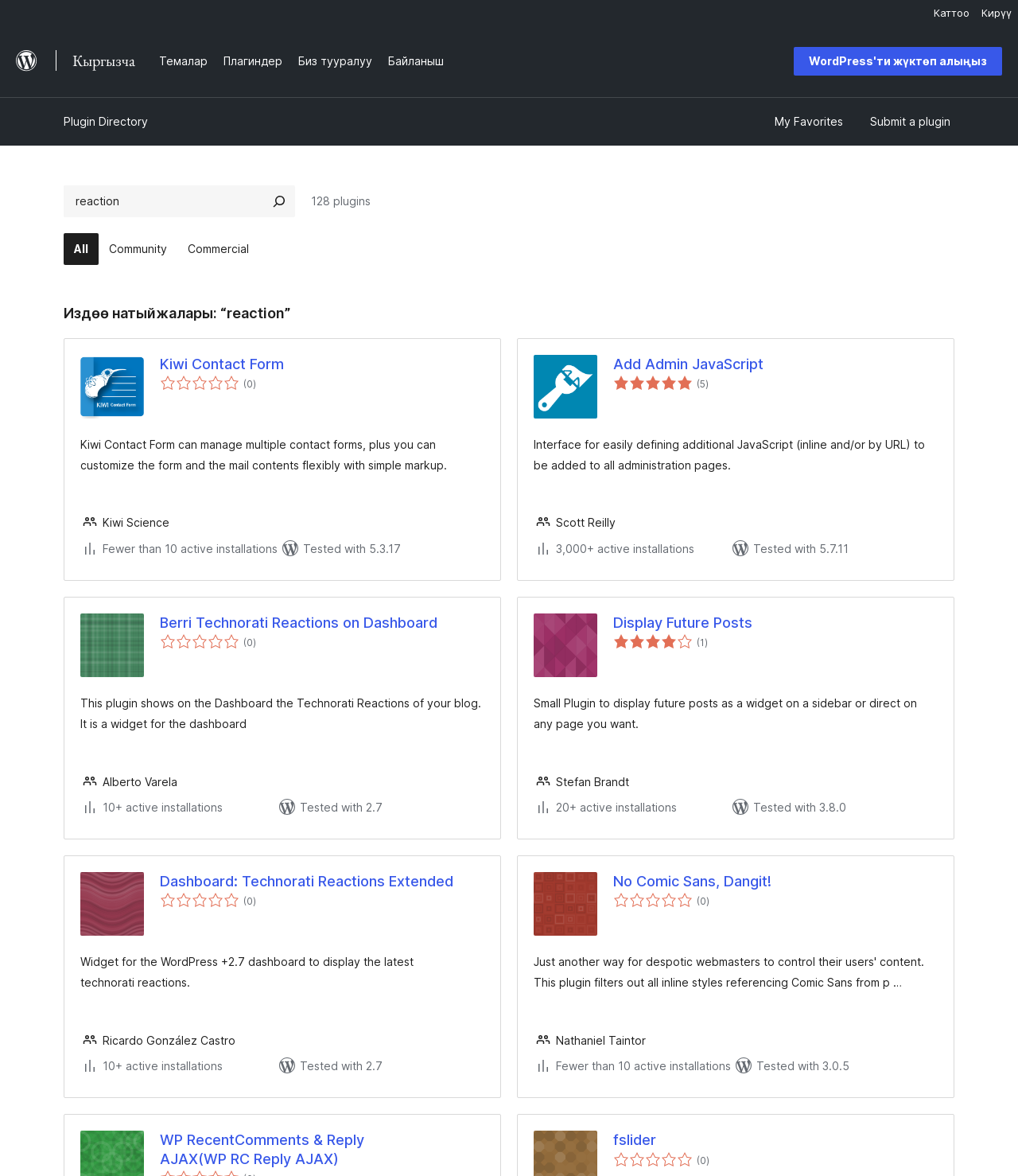Please identify the bounding box coordinates of the element on the webpage that should be clicked to follow this instruction: "View the Kiwi Contact Form plugin". The bounding box coordinates should be given as four float numbers between 0 and 1, formatted as [left, top, right, bottom].

[0.157, 0.301, 0.476, 0.317]